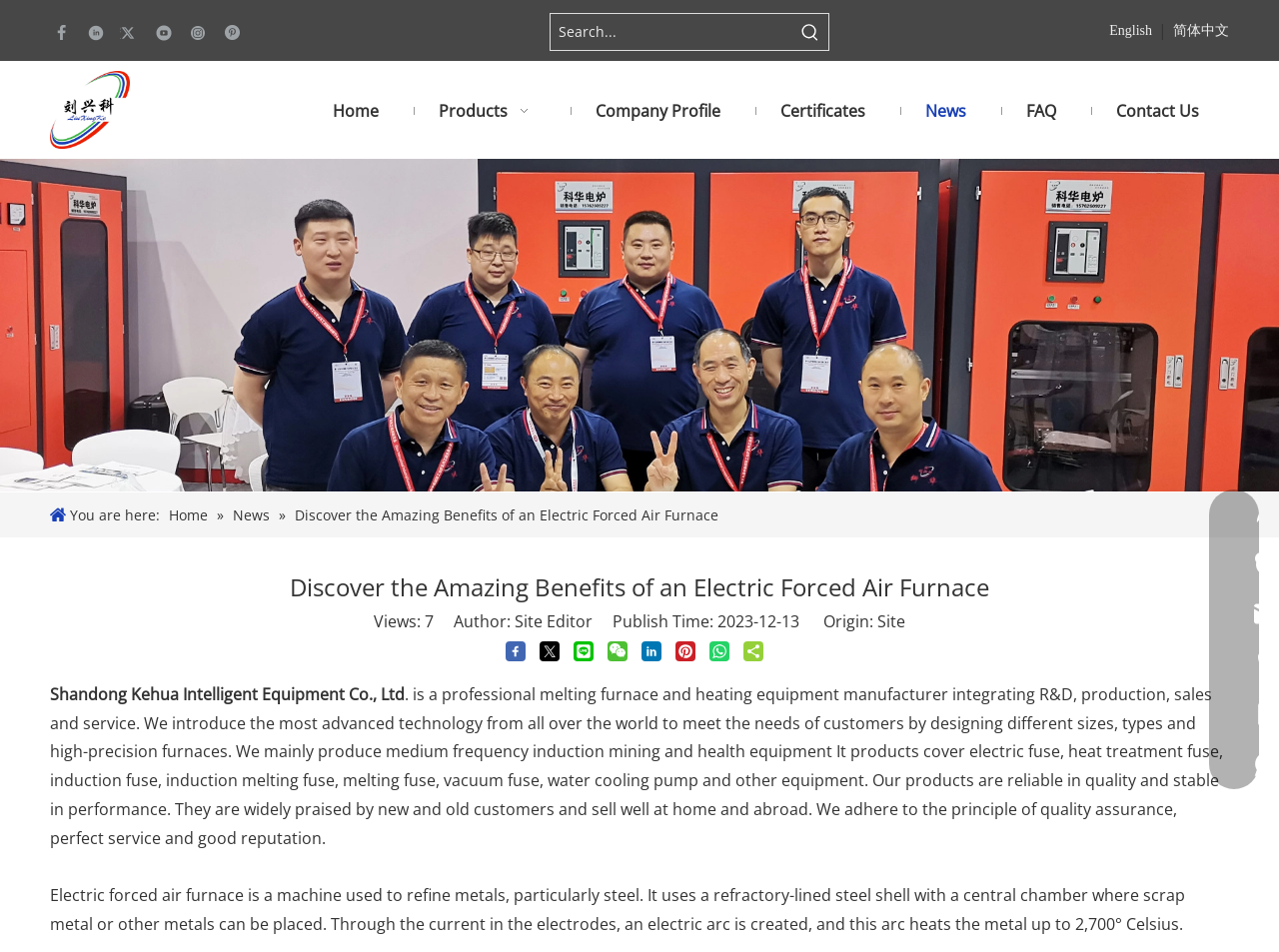Please specify the bounding box coordinates of the clickable region necessary for completing the following instruction: "Email the podcast". The coordinates must consist of four float numbers between 0 and 1, i.e., [left, top, right, bottom].

None